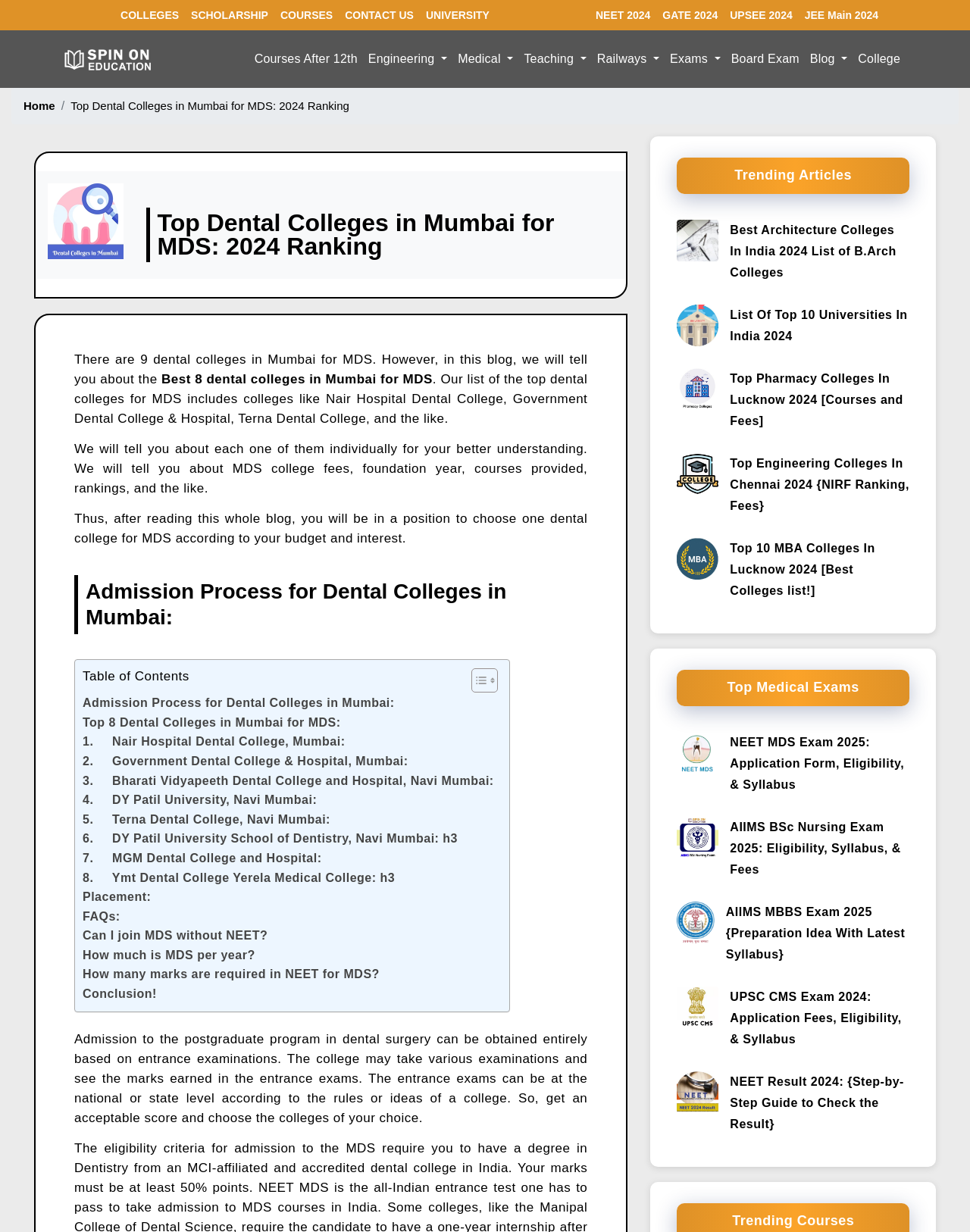Create a detailed description of the webpage's content and layout.

This webpage is about the top 8 dental colleges in Mumbai for MDS (Master of Dental Surgery) programs. The page has a navigation menu at the top with links to various sections, including "Colleges", "Scholarship", "Courses", "Contact Us", "University", and "NEET 2024". Below the navigation menu, there is a logo and a set of links to different categories, such as "Courses After 12th", "Engineering", "Medical", and "Exams".

The main content of the page is divided into several sections. The first section has a heading "Top Dental Colleges in Mumbai for MDS: 2024 Ranking" and a brief introduction to the topic. Below the introduction, there is a table of contents with links to different sections of the page.

The next section is about the admission process for dental colleges in Mumbai, followed by a list of the top 8 dental colleges in Mumbai for MDS, including Nair Hospital Dental College, Government Dental College & Hospital, and Terna Dental College. Each college has a brief description, including information about fees, foundation year, courses provided, and rankings.

The page also has a section on placement and FAQs, which answers questions such as "Can I join MDS without NEET?" and "How much is MDS per year?". The final section is a conclusion that summarizes the information provided on the page.

On the right side of the page, there are several trending articles and medical exams, including "Best Architecture Colleges In India 2024", "List Of Top 10 Universities In India 2024", and "NEET MDS Exam 2025: Application Form, Eligibility, & Syllabus".